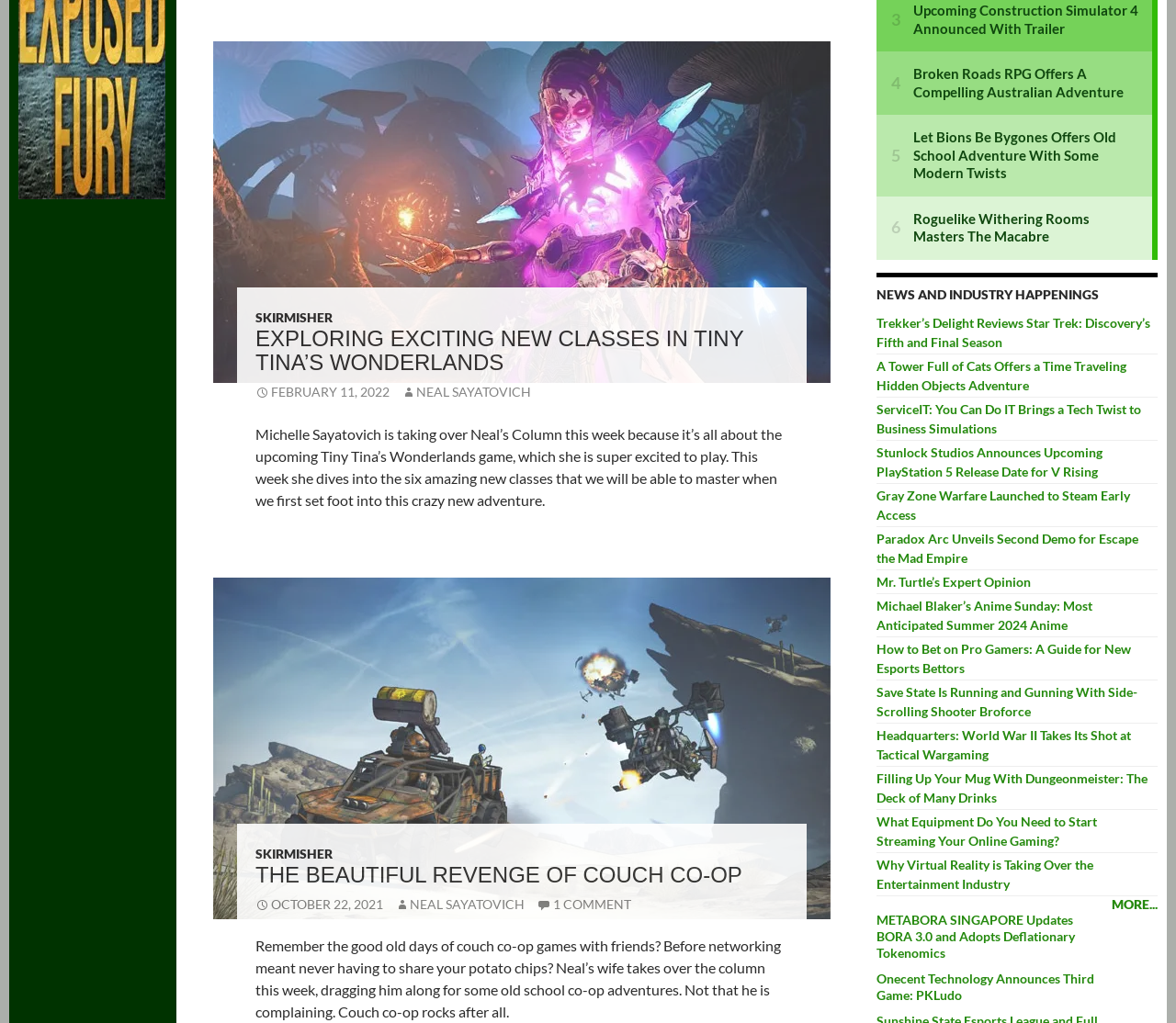Determine the bounding box coordinates of the clickable region to execute the instruction: "Read about METABORA SINGAPORE Updates BORA 3.0 and Adopts Deflationary Tokenomics". The coordinates should be four float numbers between 0 and 1, denoted as [left, top, right, bottom].

[0.745, 0.891, 0.941, 0.939]